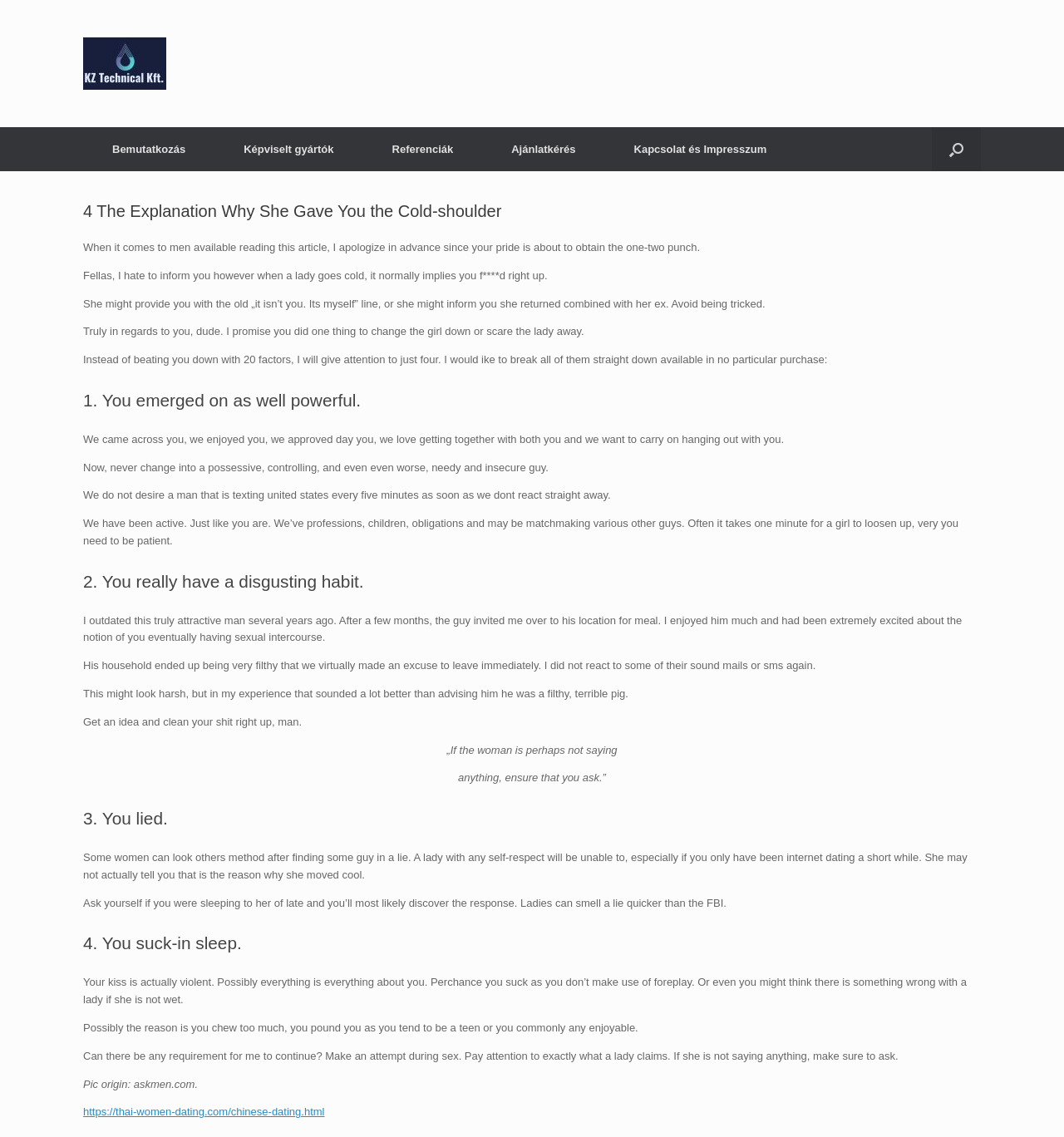Locate the bounding box coordinates of the UI element described by: "aria-label="Open the search"". The bounding box coordinates should consist of four float numbers between 0 and 1, i.e., [left, top, right, bottom].

[0.876, 0.112, 0.922, 0.151]